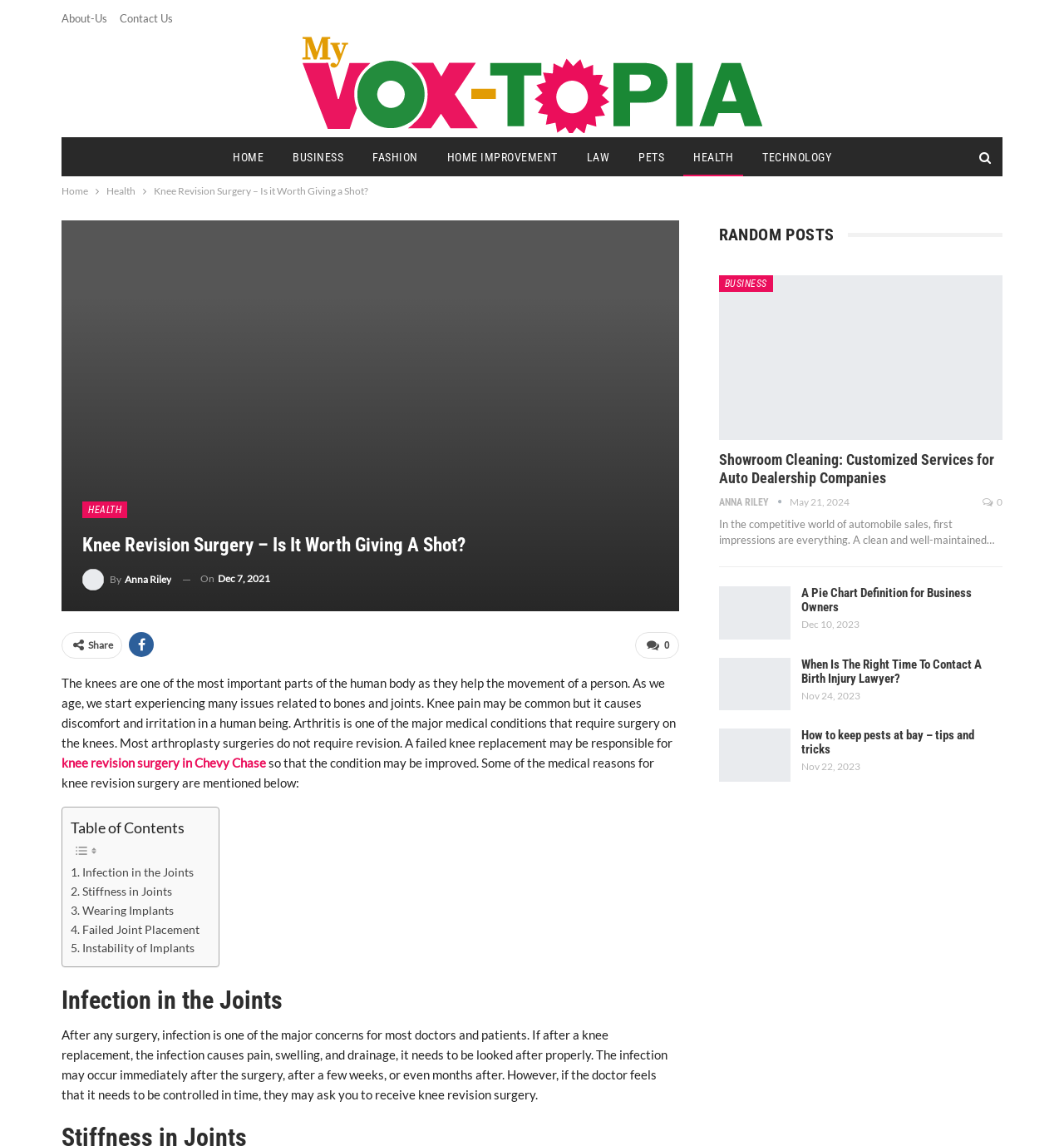Show the bounding box coordinates of the region that should be clicked to follow the instruction: "Click on the 'HEALTH' link."

[0.642, 0.12, 0.698, 0.154]